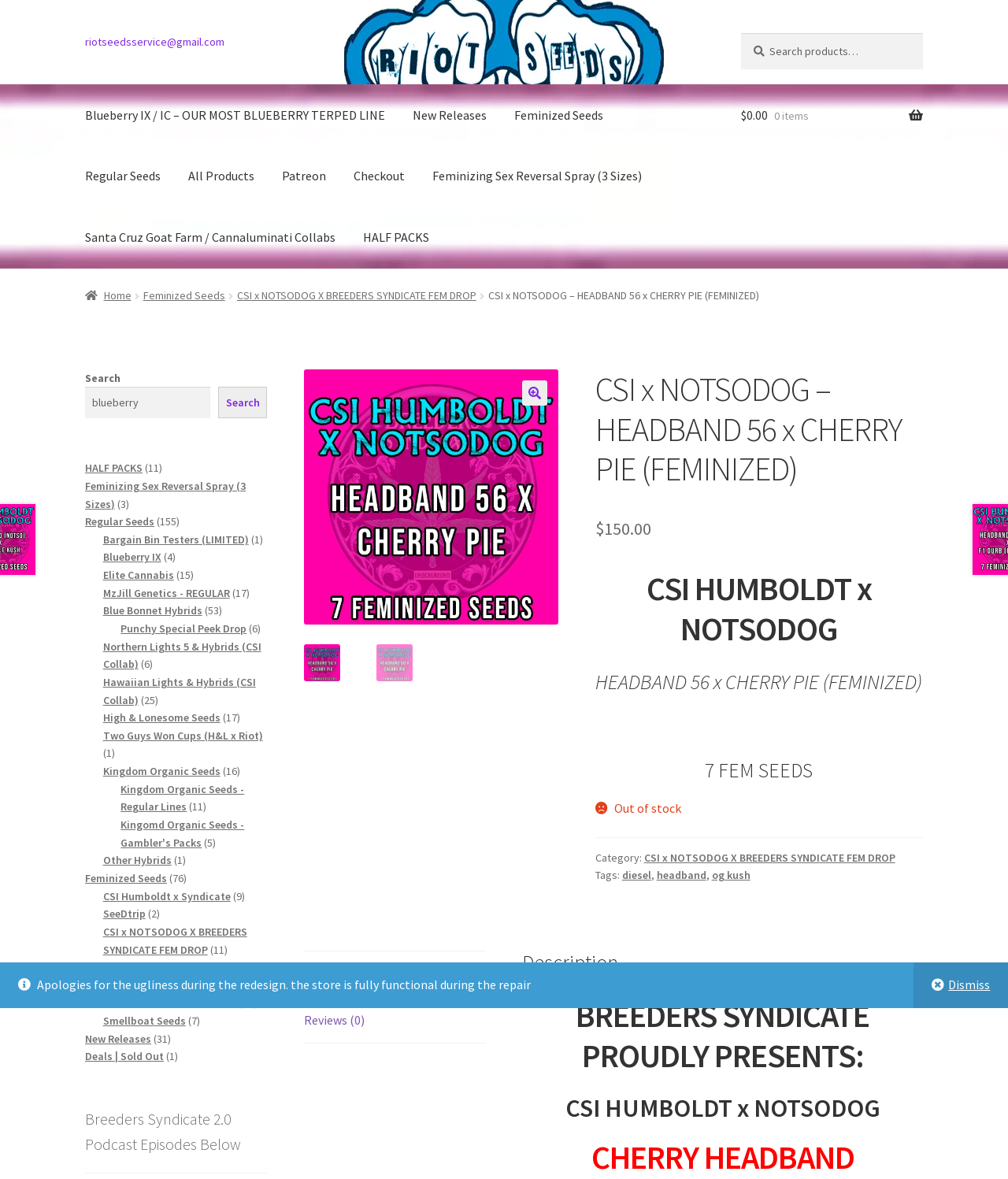What is the category of CSI x NOTSODOG – HEADBAND 56 x CHERRY PIE (FEMINIZED)?
Refer to the screenshot and answer in one word or phrase.

CSI x NOTSODOG X BREEDERS SYNDICATE FEM DROP